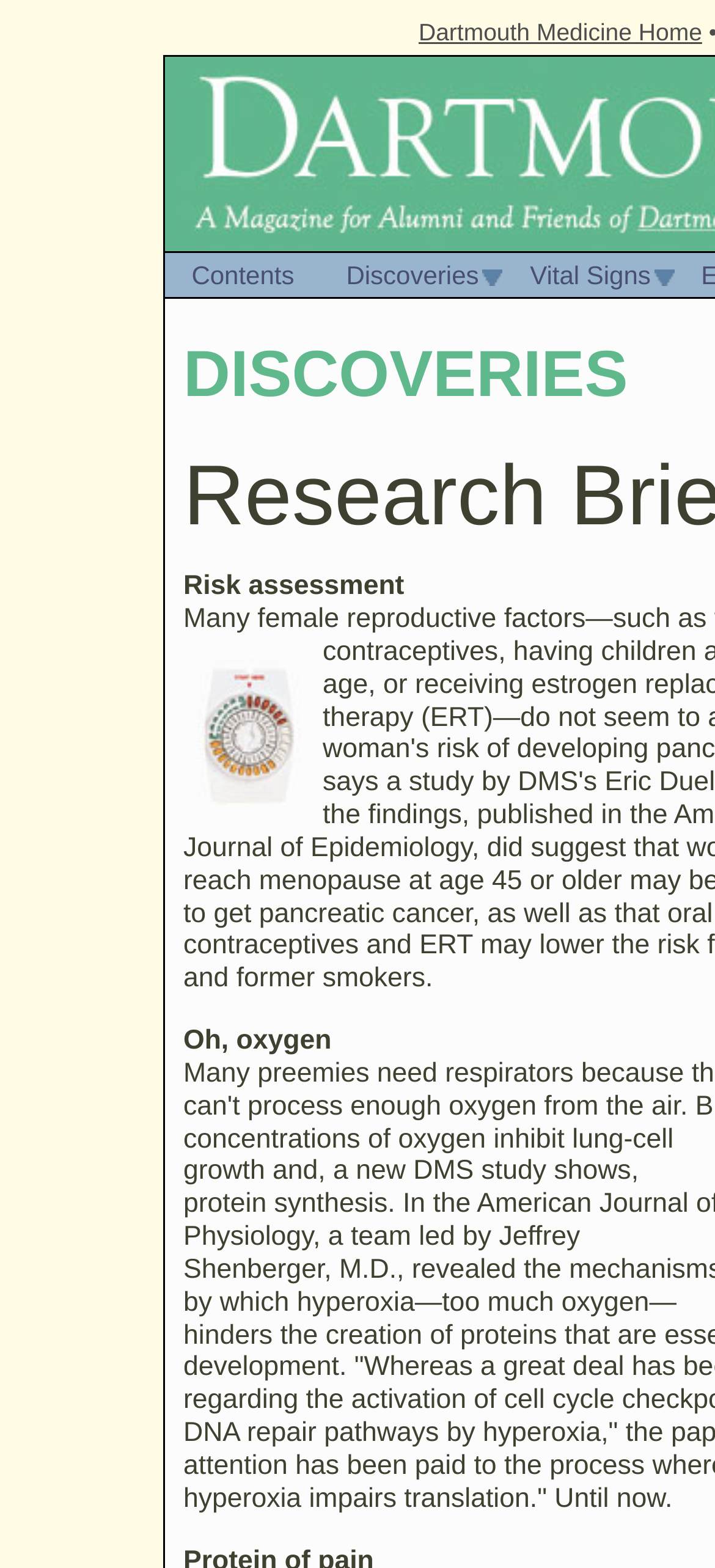Locate the bounding box of the UI element based on this description: "Dartmouth Medicine Home". Provide four float numbers between 0 and 1 as [left, top, right, bottom].

[0.585, 0.012, 0.982, 0.029]